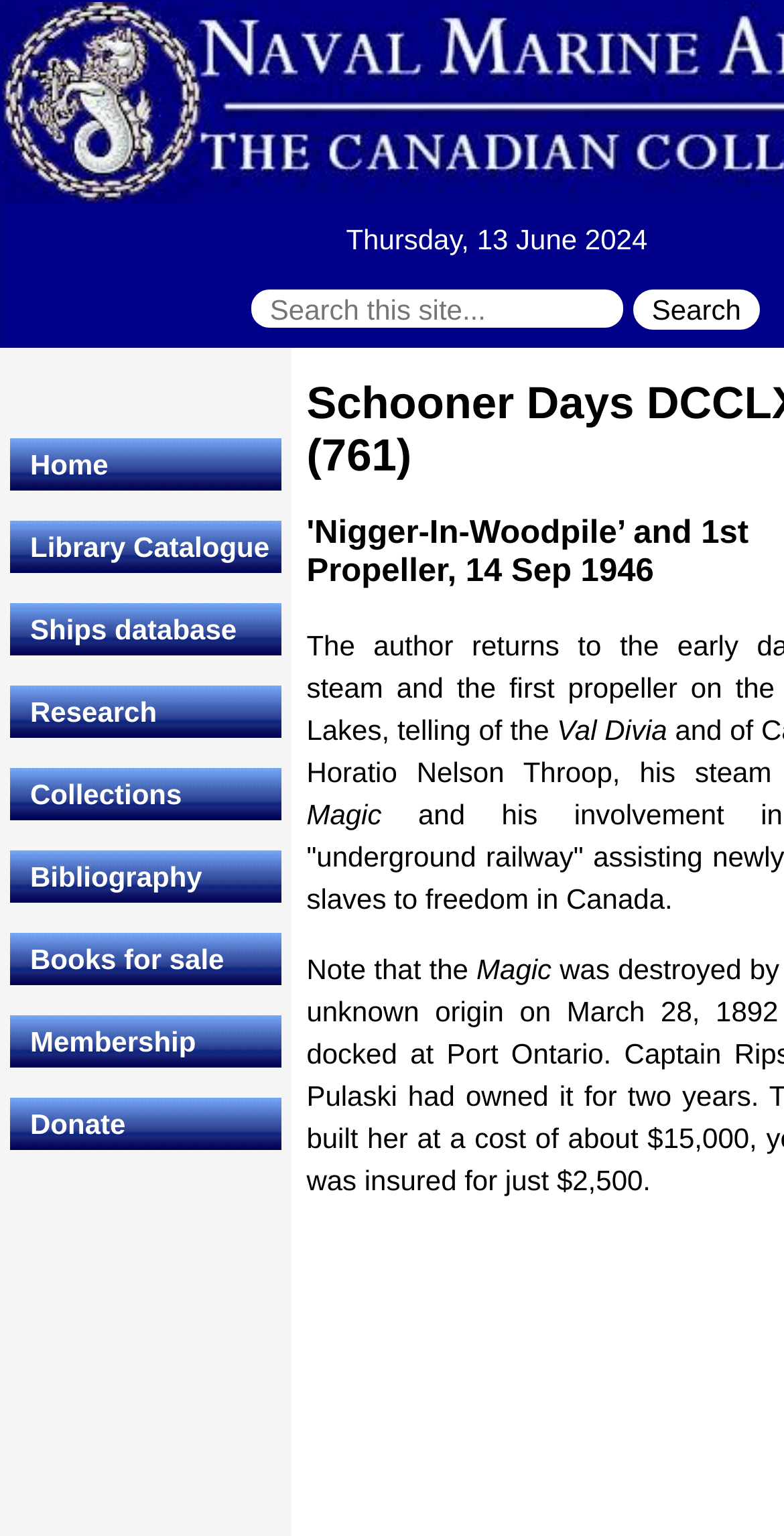Can you provide the bounding box coordinates for the element that should be clicked to implement the instruction: "Browse Ships database"?

[0.013, 0.392, 0.359, 0.426]